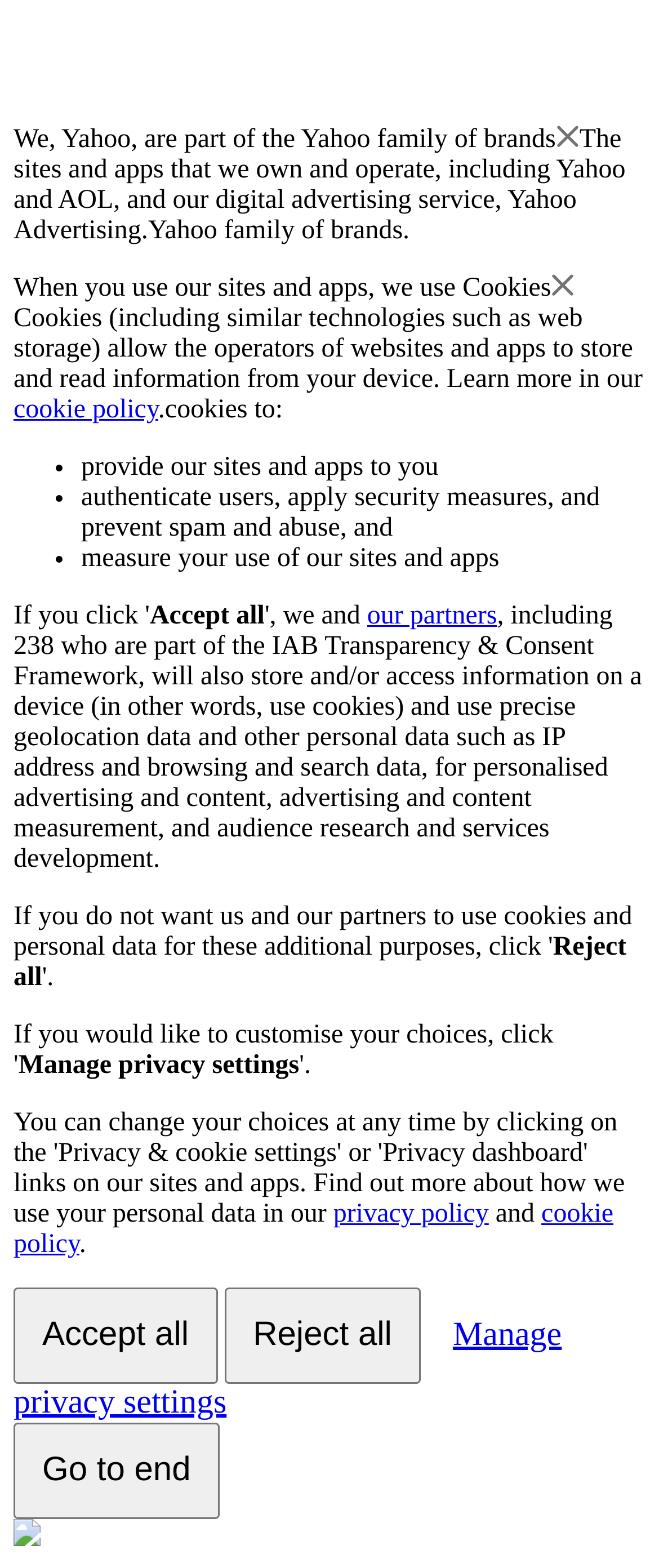Bounding box coordinates must be specified in the format (top-left x, top-left y, bottom-right x, bottom-right y). All values should be floating point numbers between 0 and 1. What are the bounding box coordinates of the UI element described as: Go to end

[0.021, 0.907, 0.333, 0.969]